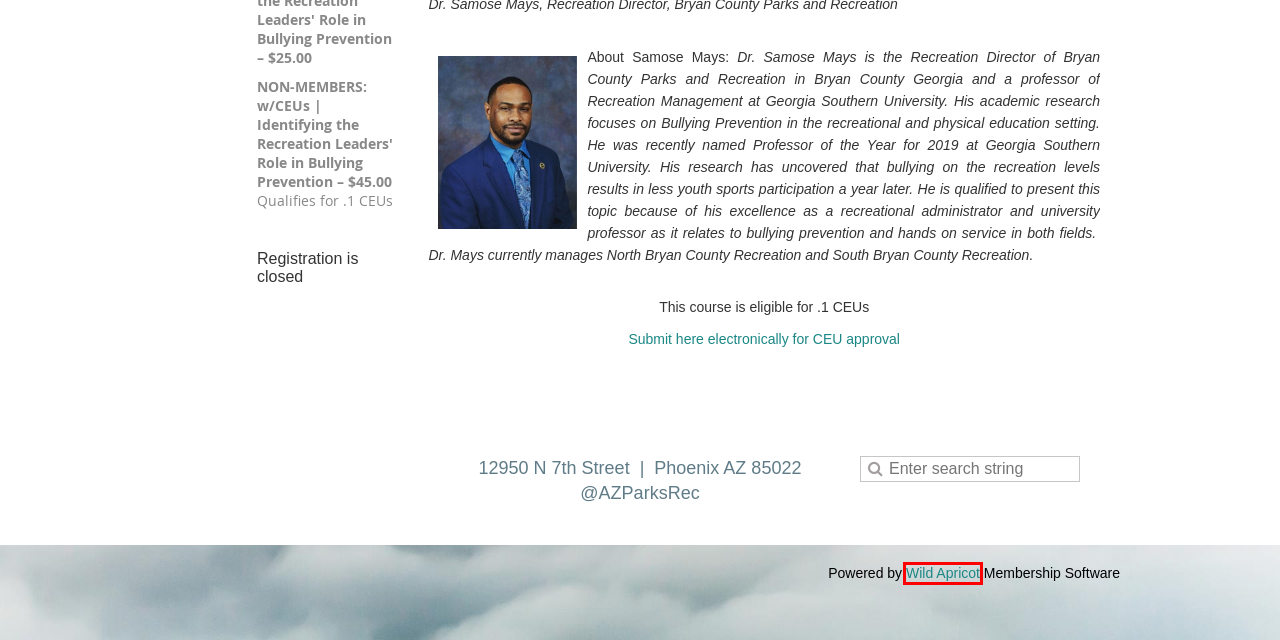Given a screenshot of a webpage with a red bounding box highlighting a UI element, choose the description that best corresponds to the new webpage after clicking the element within the red bounding box. Here are your options:
A. Arizona Parks and Recreation Association - Home
B. Arizona Parks and Recreation Association - My APRA
C. Arizona Parks and Recreation Association - Resources
D. CEU Request | APRA Programs & Events
E. Arizona Parks and Recreation Association - Professional Development
F. Arizona Parks and Recreation Association - Job Board + Resume Bank
G. WildApricot | #1 Membership Management Software Award (6 years in a row)
H. Arizona Parks and Recreation Association - APRA Annual Conference & Expo

G